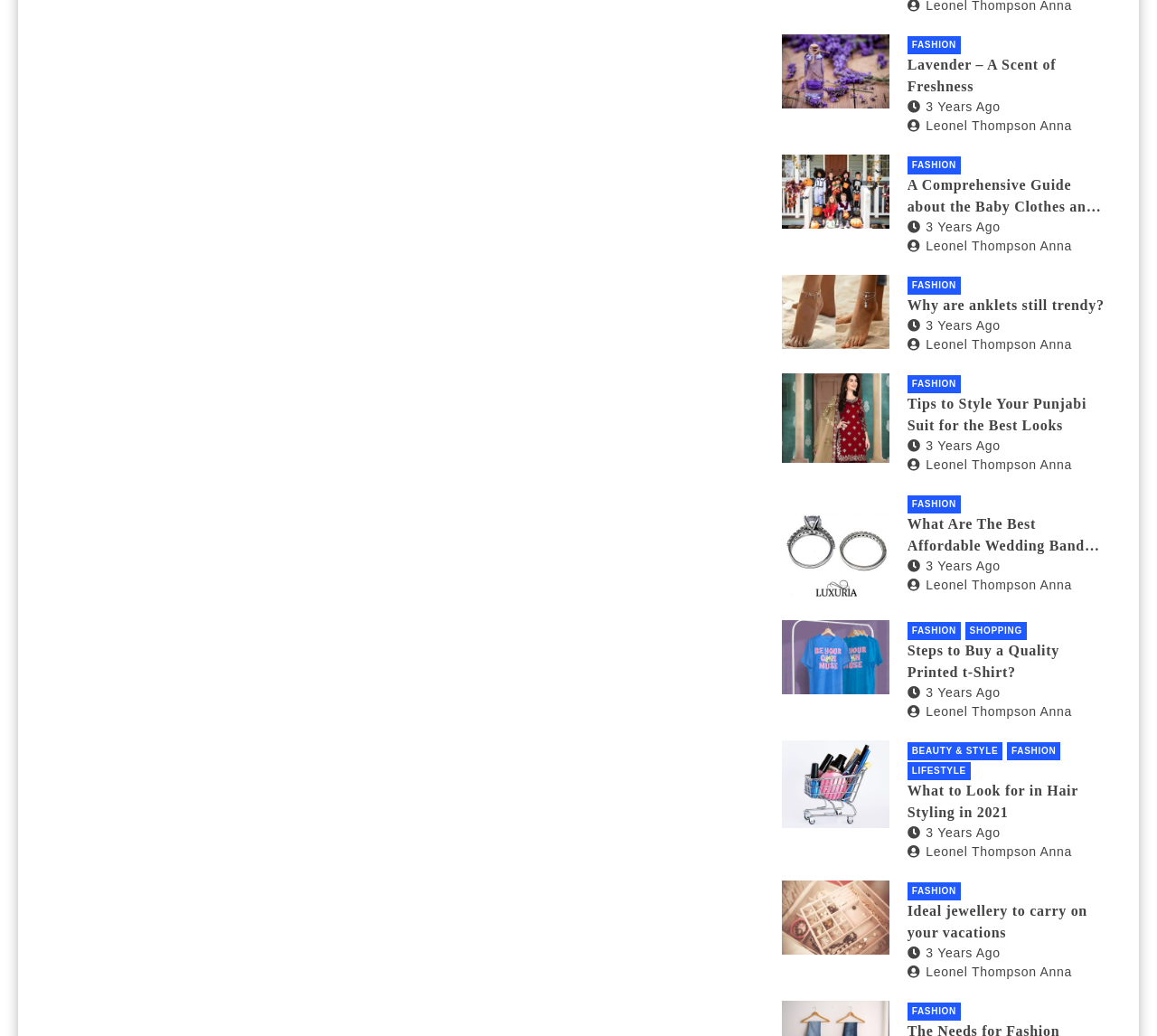Identify the bounding box coordinates of the section to be clicked to complete the task described by the following instruction: "Check the 'Ideal jewellery to carry on your vacations' article". The coordinates should be four float numbers between 0 and 1, formatted as [left, top, right, bottom].

[0.676, 0.85, 0.768, 0.921]